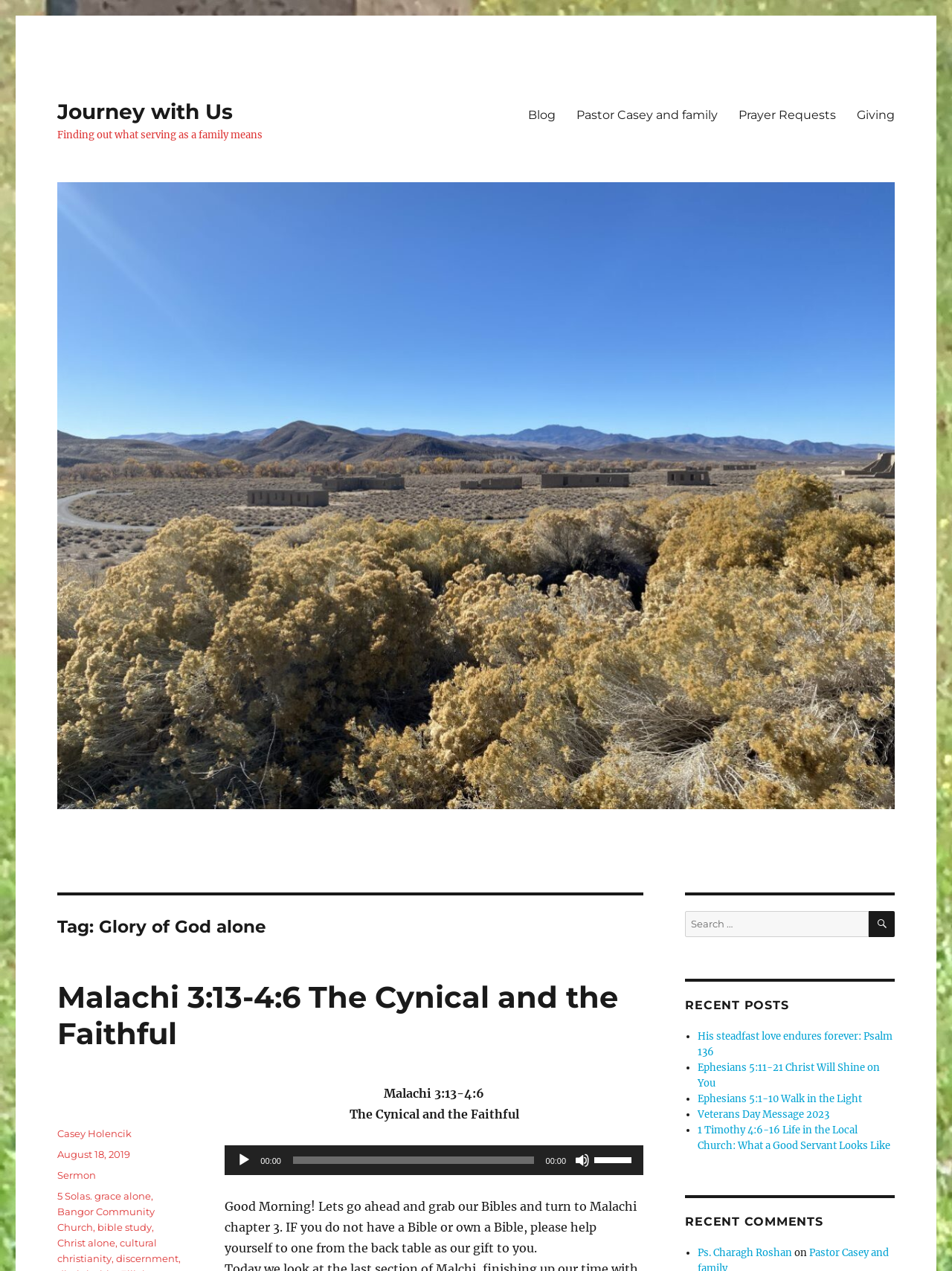Please answer the following question using a single word or phrase: 
What is the category of the post?

Sermon